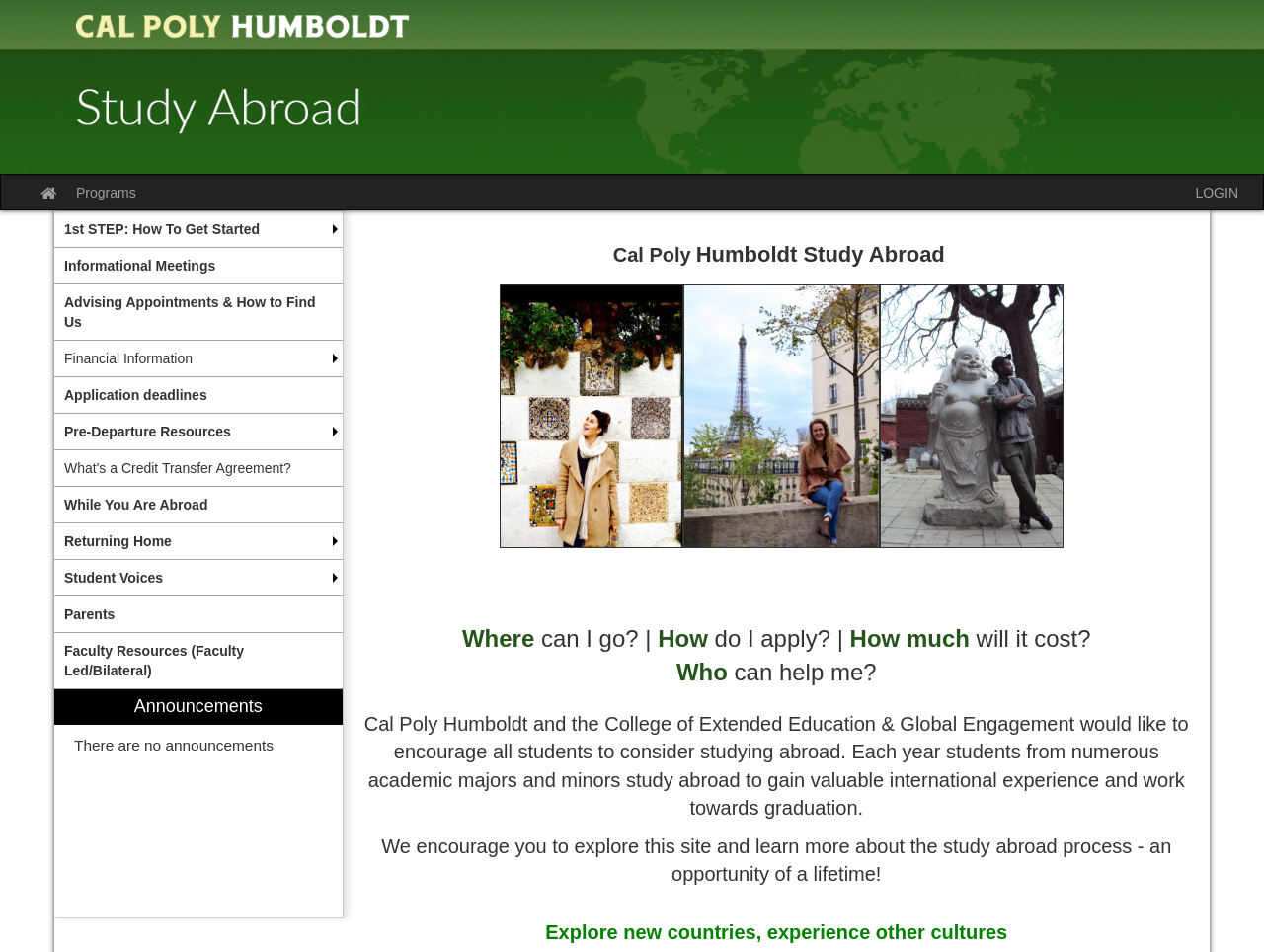Please indicate the bounding box coordinates of the element's region to be clicked to achieve the instruction: "Click on the 'Center for International Programs - Cal Poly Humboldt' link". Provide the coordinates as four float numbers between 0 and 1, i.e., [left, top, right, bottom].

[0.0, 0.0, 1.0, 0.183]